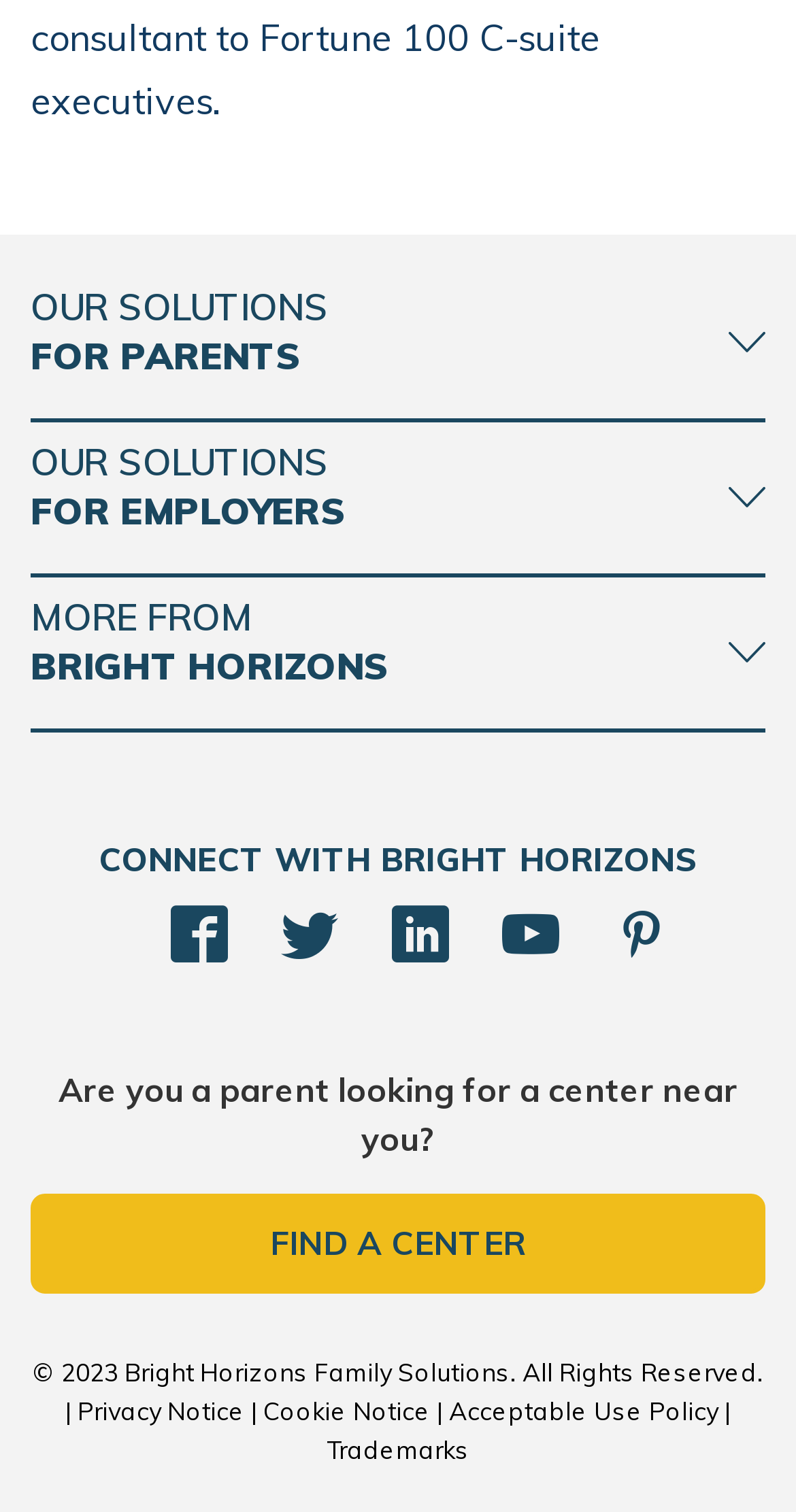Analyze the image and answer the question with as much detail as possible: 
What is the purpose of the 'FIND A CENTER' link?

I analyzed the context of the 'FIND A CENTER' link, which is placed below the text 'Are you a parent looking for a center near you?', and inferred that the purpose of this link is to help parents find a center near their location.